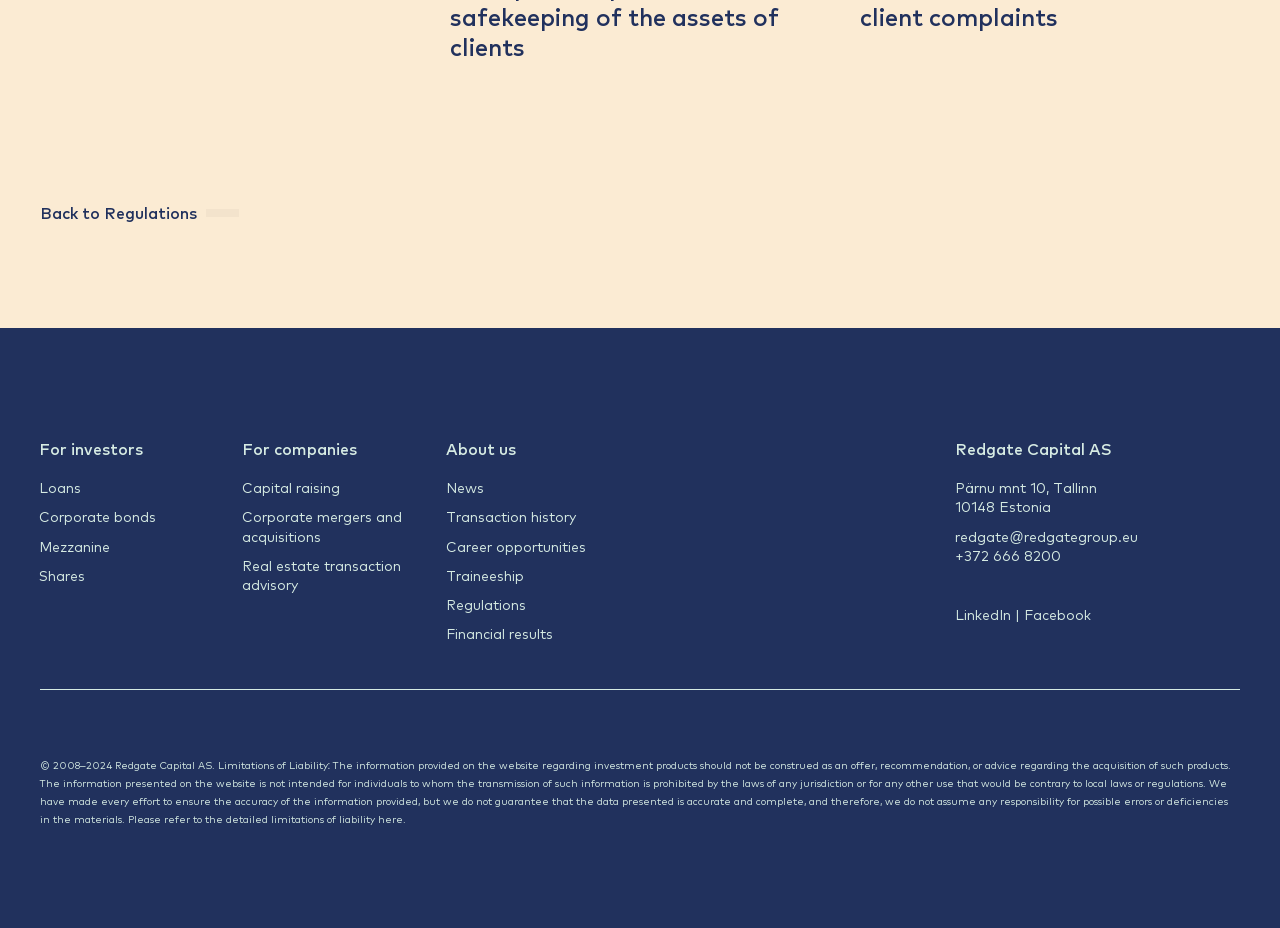Please locate the bounding box coordinates of the element that should be clicked to achieve the given instruction: "Contact Redgate Capital AS".

[0.746, 0.567, 0.889, 0.587]